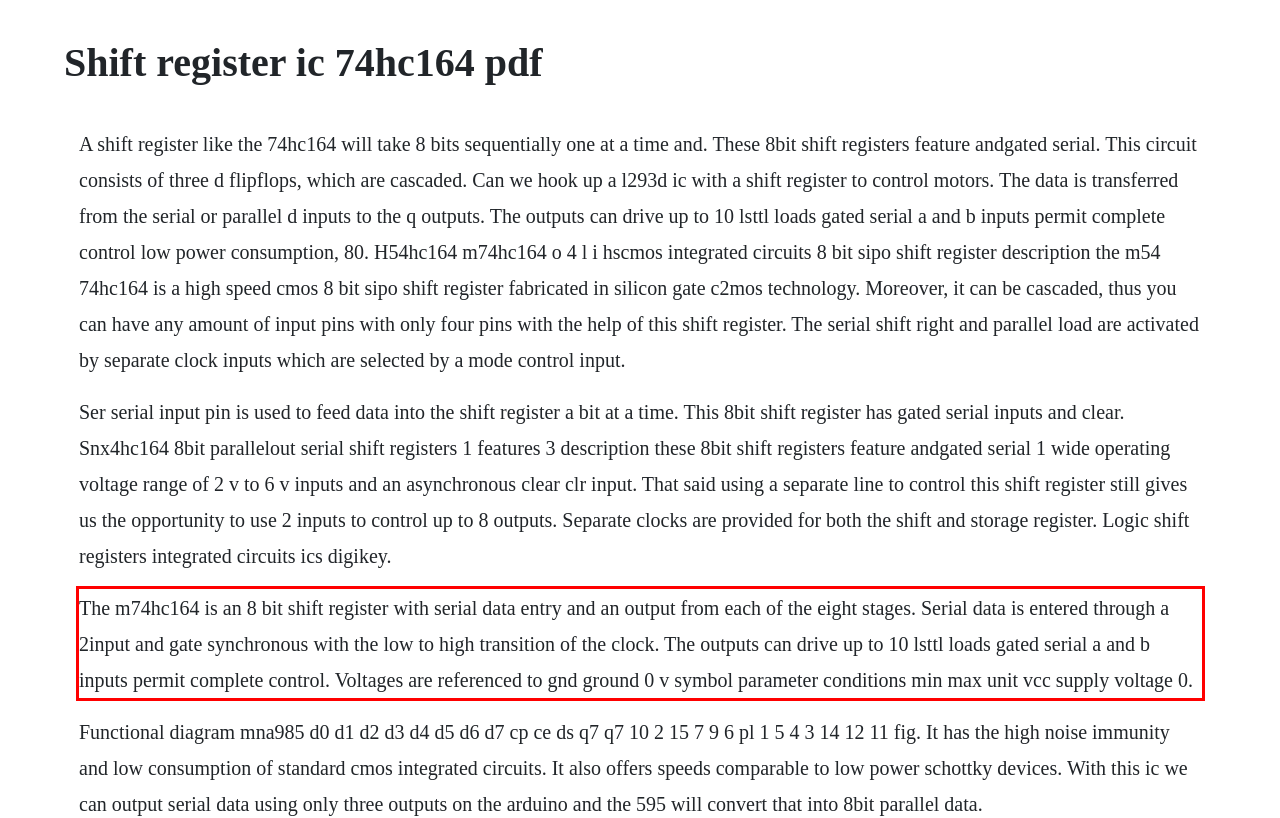Locate the red bounding box in the provided webpage screenshot and use OCR to determine the text content inside it.

The m74hc164 is an 8 bit shift register with serial data entry and an output from each of the eight stages. Serial data is entered through a 2input and gate synchronous with the low to high transition of the clock. The outputs can drive up to 10 lsttl loads gated serial a and b inputs permit complete control. Voltages are referenced to gnd ground 0 v symbol parameter conditions min max unit vcc supply voltage 0.